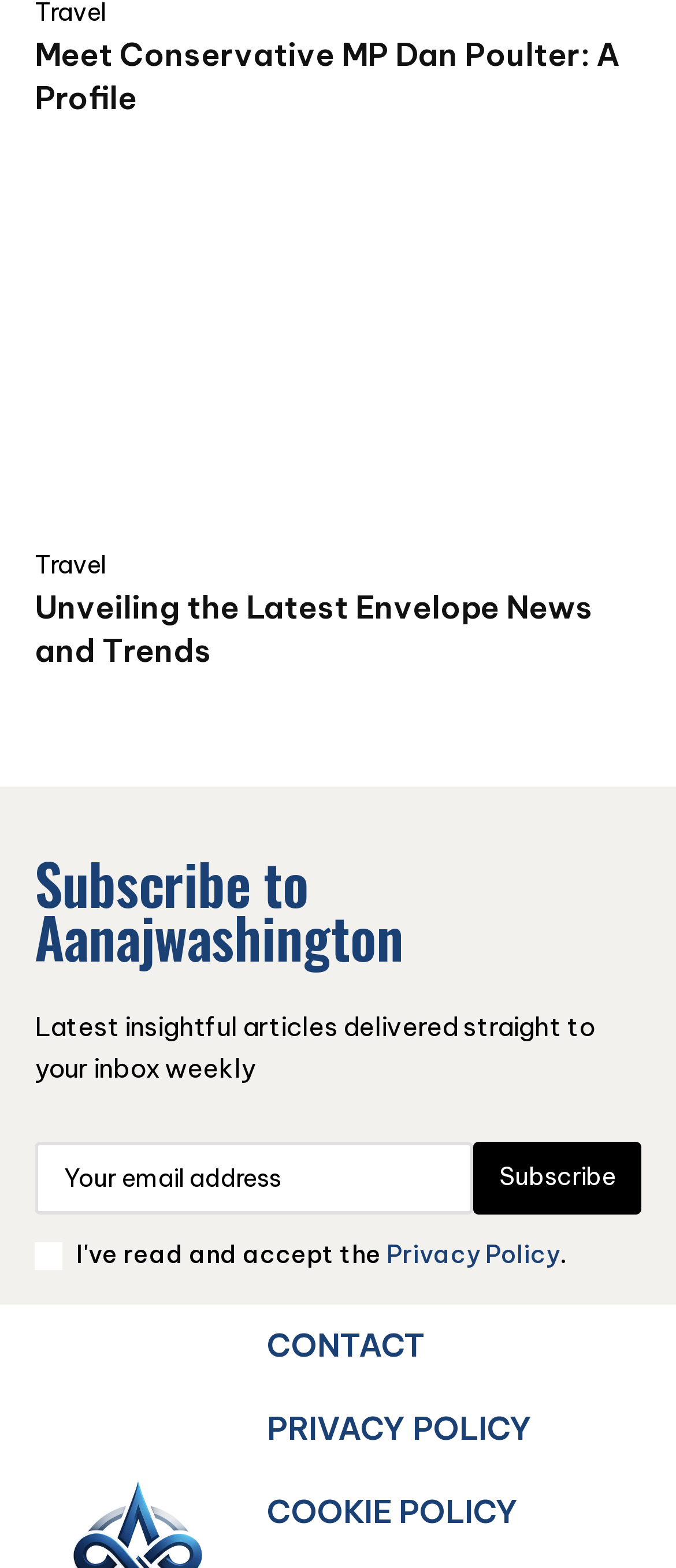Predict the bounding box of the UI element based on the description: "Privacy Policy". The coordinates should be four float numbers between 0 and 1, formatted as [left, top, right, bottom].

[0.359, 0.885, 0.823, 0.938]